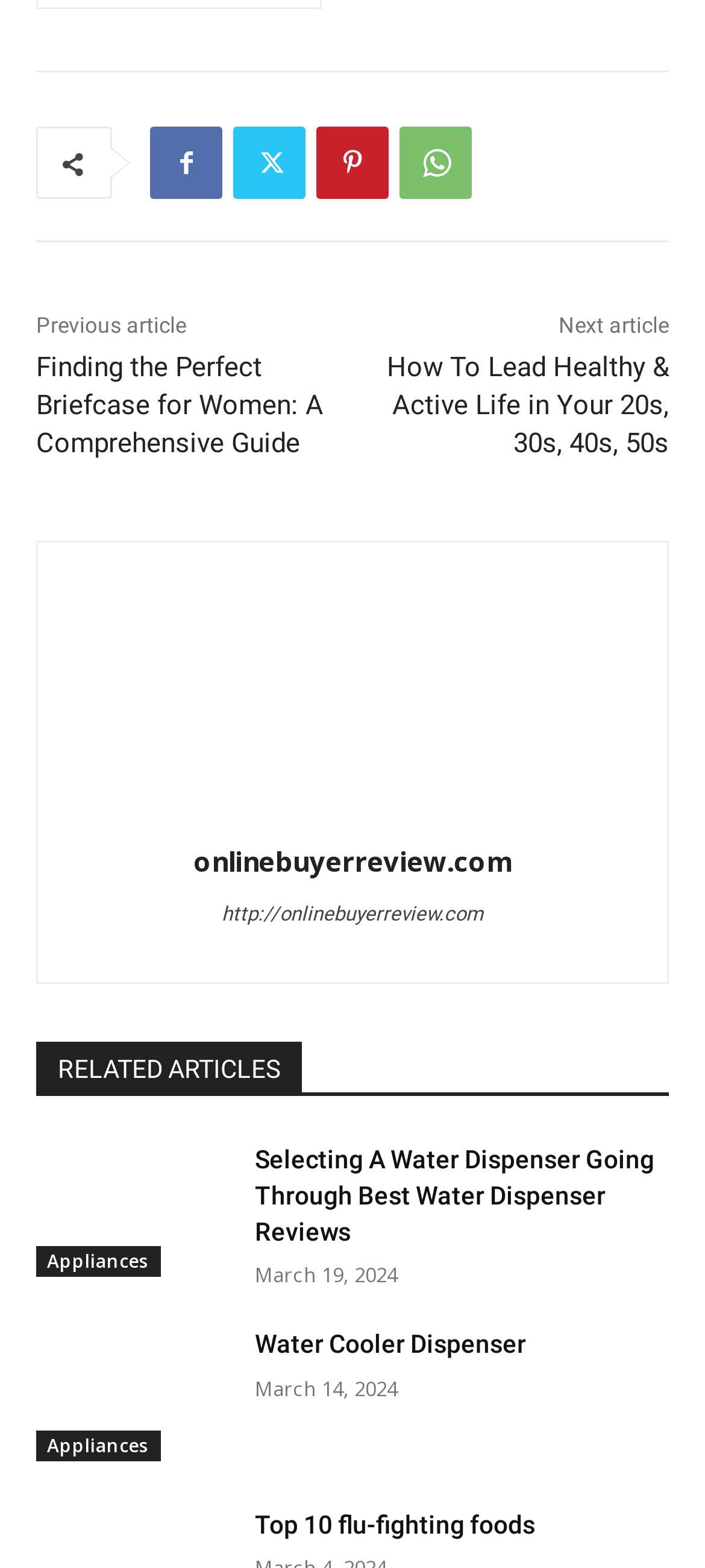How many navigation icons are there at the top?
Use the screenshot to answer the question with a single word or phrase.

4